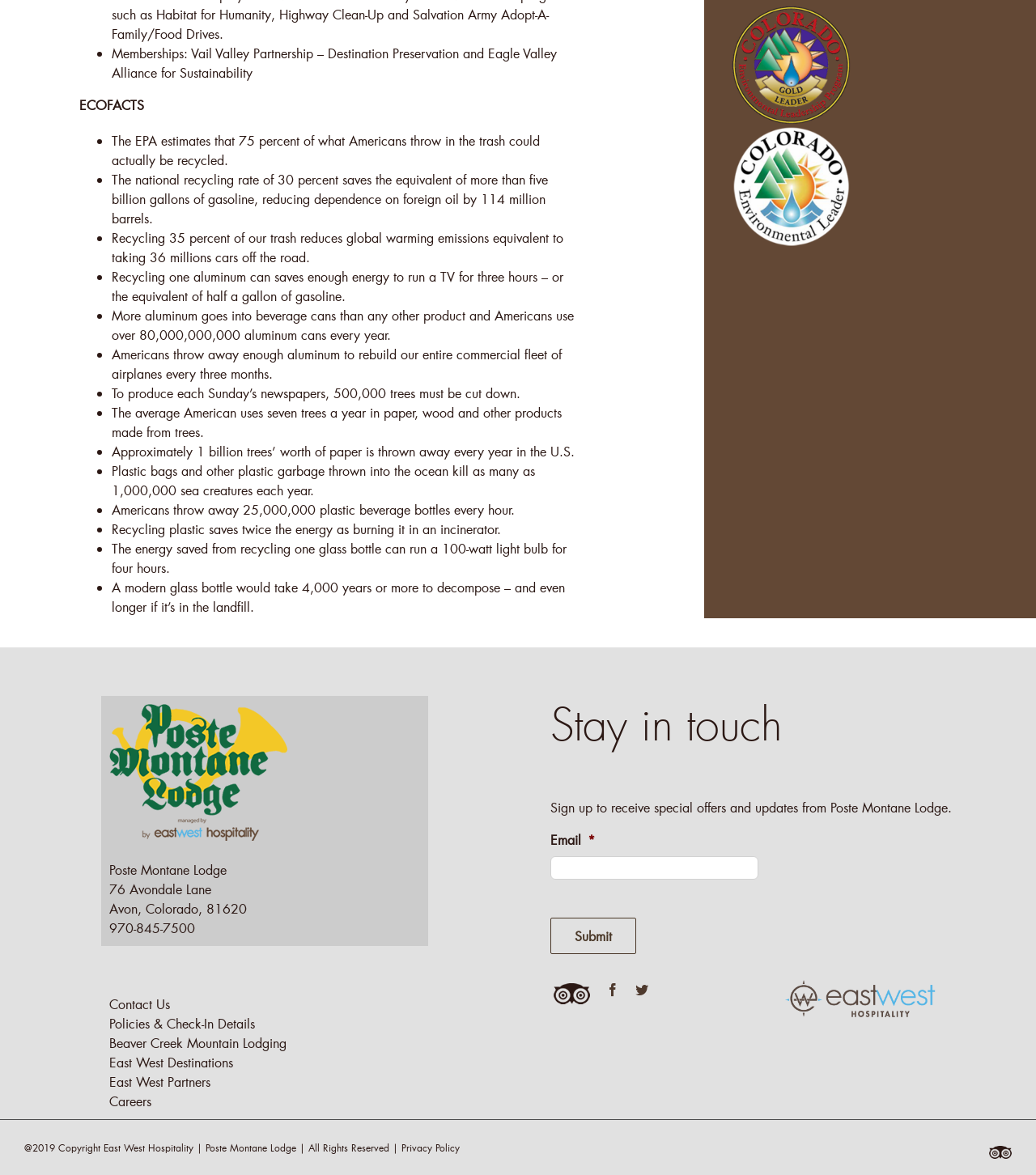Could you provide the bounding box coordinates for the portion of the screen to click to complete this instruction: "Click the 'Submit' button"?

[0.531, 0.781, 0.614, 0.812]